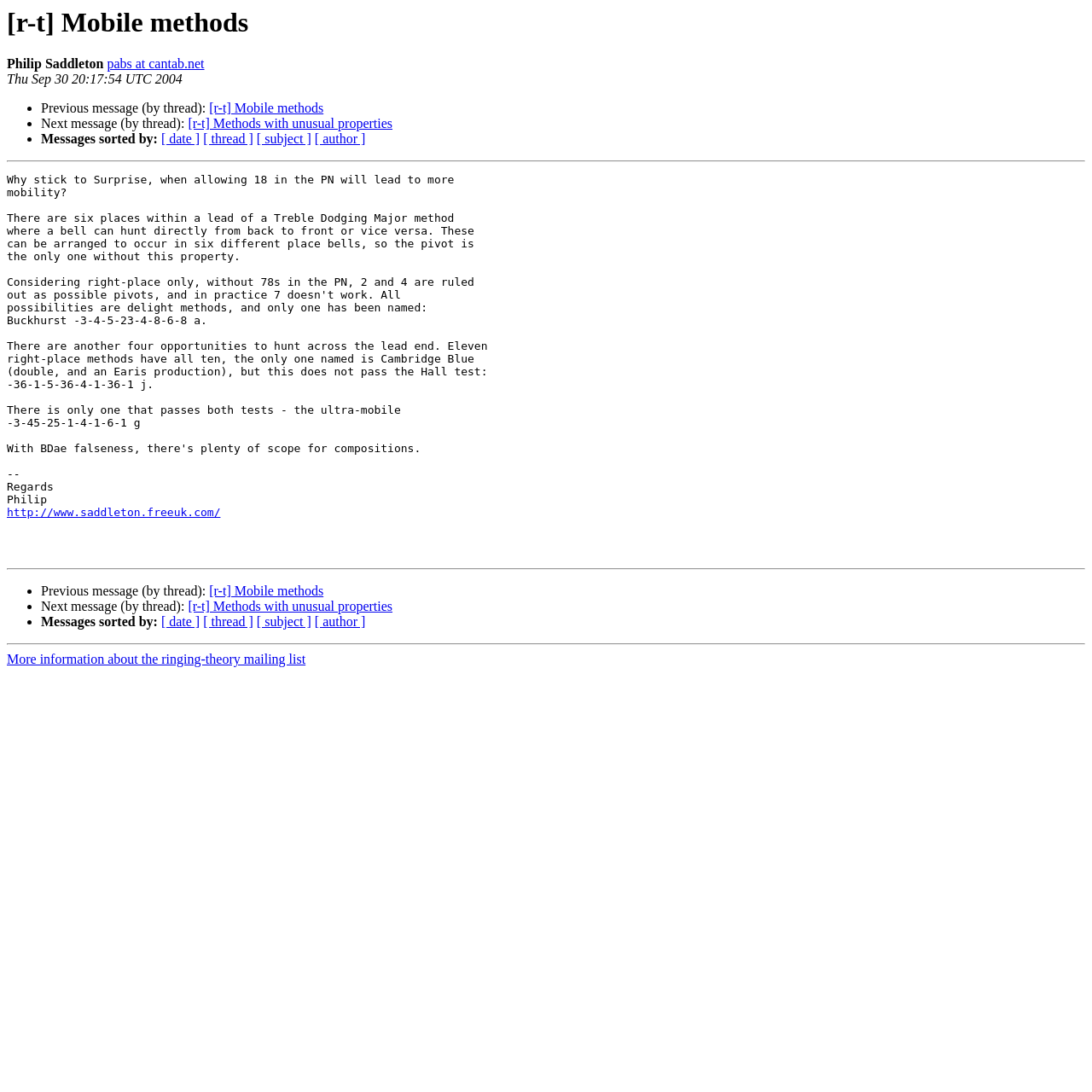Can you specify the bounding box coordinates of the area that needs to be clicked to fulfill the following instruction: "View next message"?

[0.172, 0.107, 0.359, 0.12]